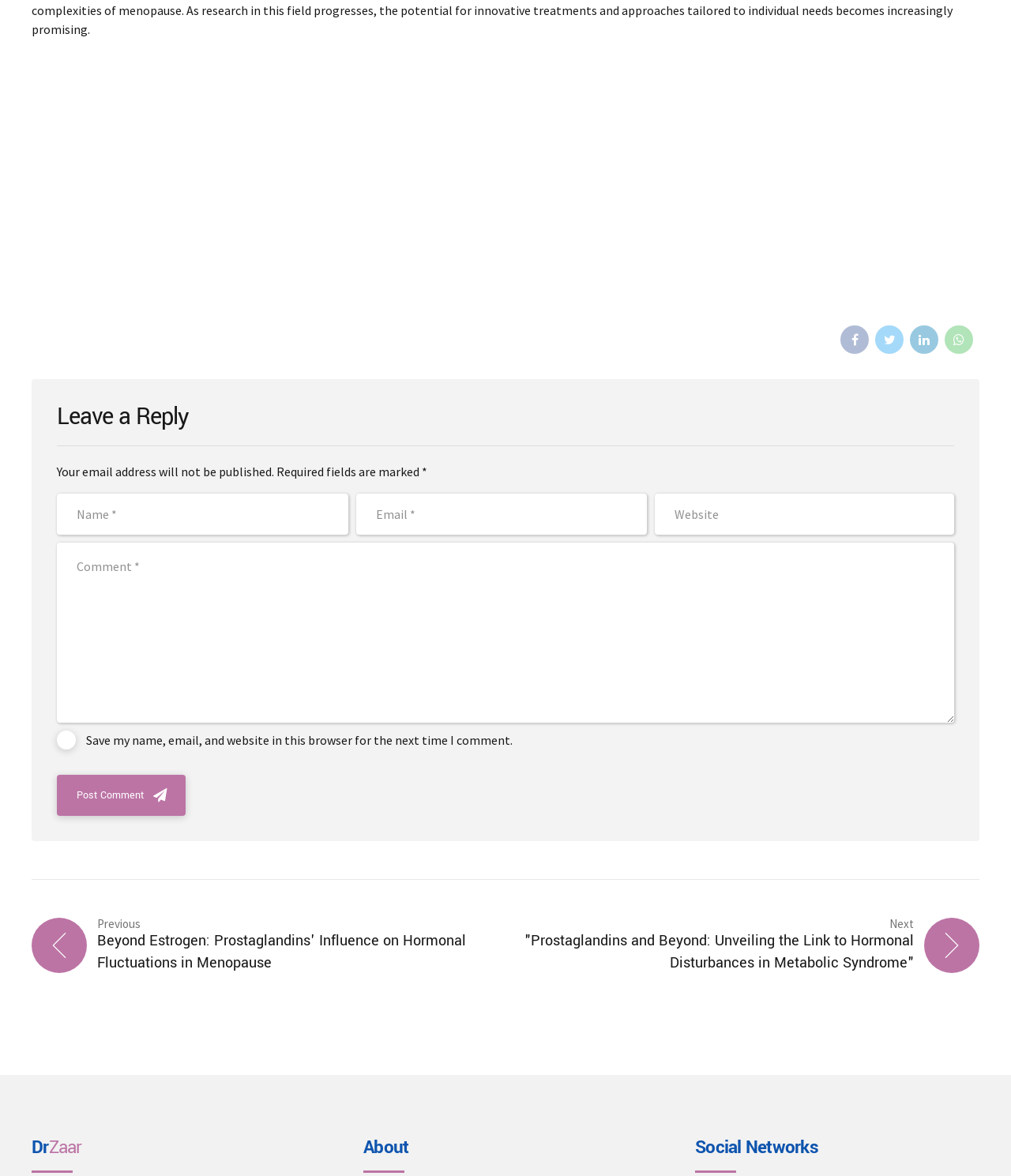Please provide the bounding box coordinates for the UI element as described: "Post Comment". The coordinates must be four floats between 0 and 1, represented as [left, top, right, bottom].

[0.056, 0.659, 0.184, 0.694]